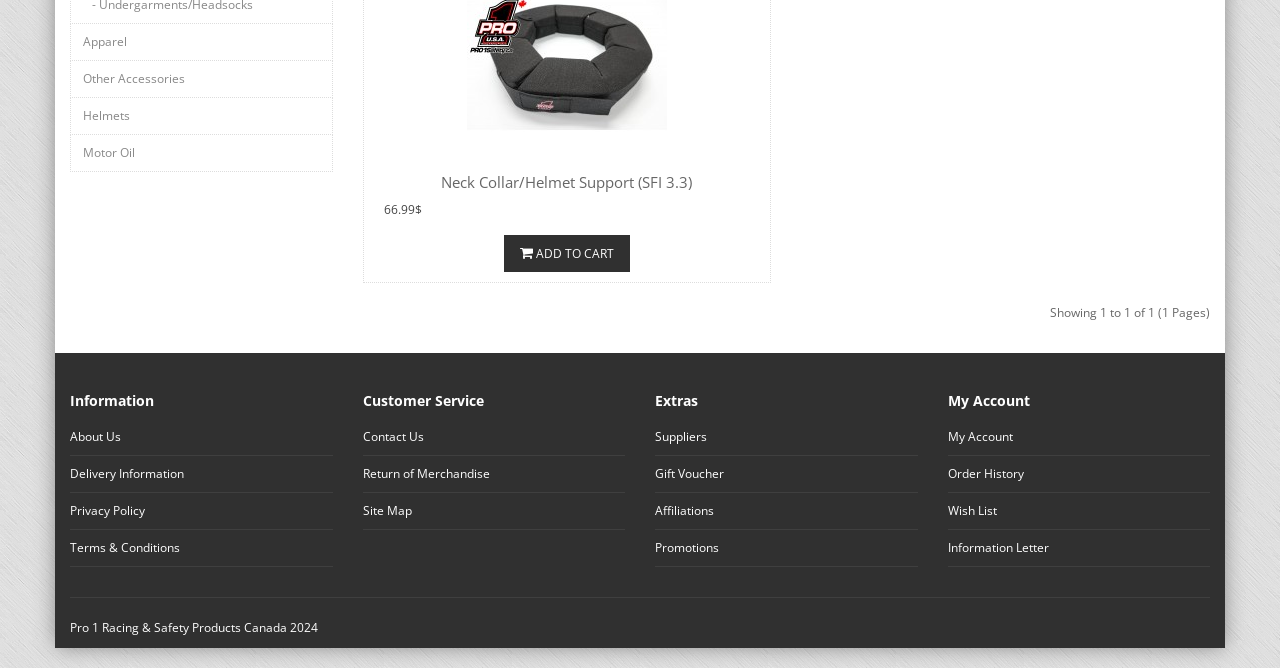Please find the bounding box for the UI element described by: "Information Letter".

[0.74, 0.806, 0.819, 0.832]